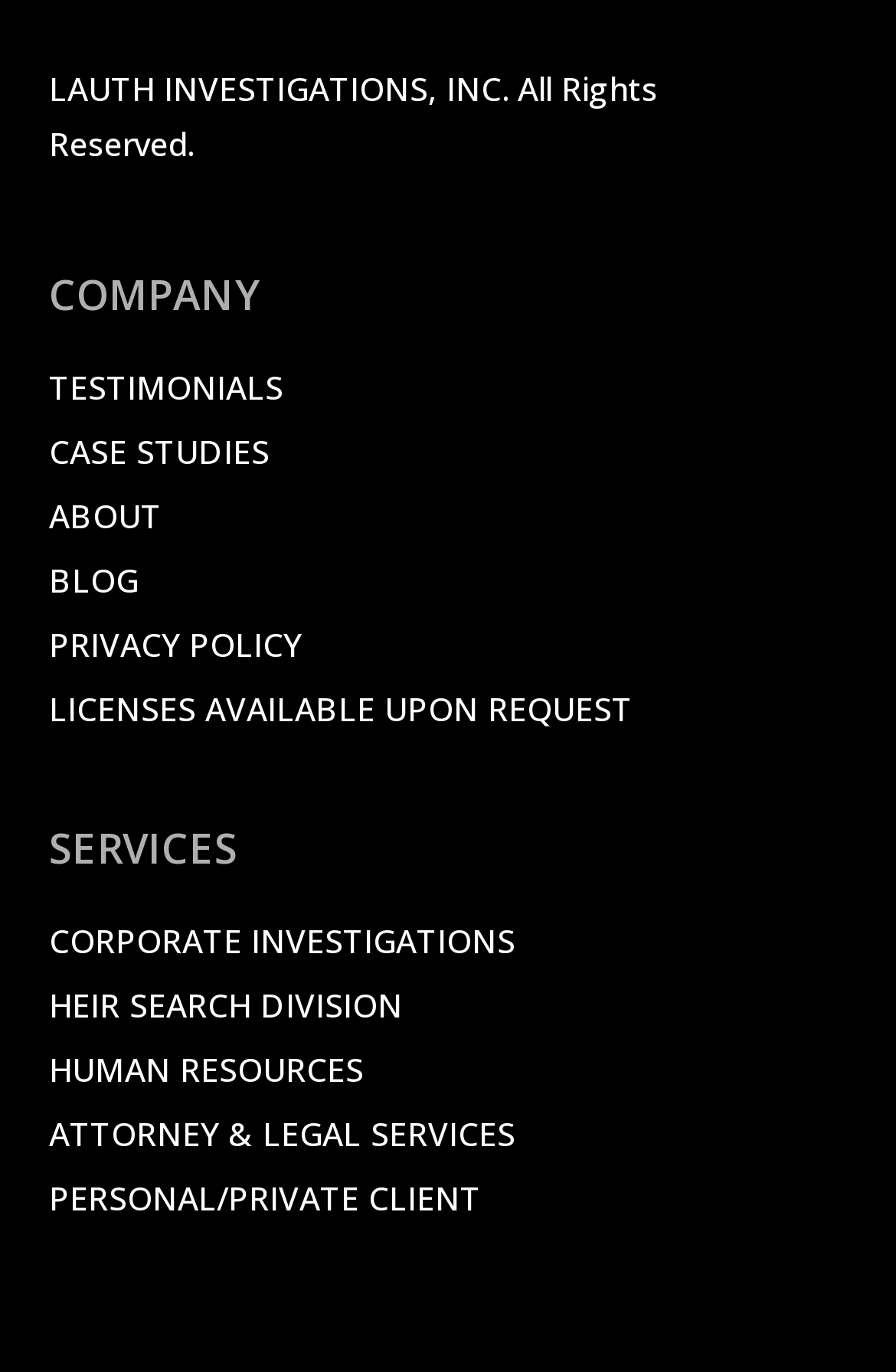Look at the image and give a detailed response to the following question: What is the last link in the top navigation?

The top navigation links are listed in order: 'TESTIMONIALS', 'CASE STUDIES', 'ABOUT', 'BLOG', and 'PRIVACY POLICY', which is the last one.